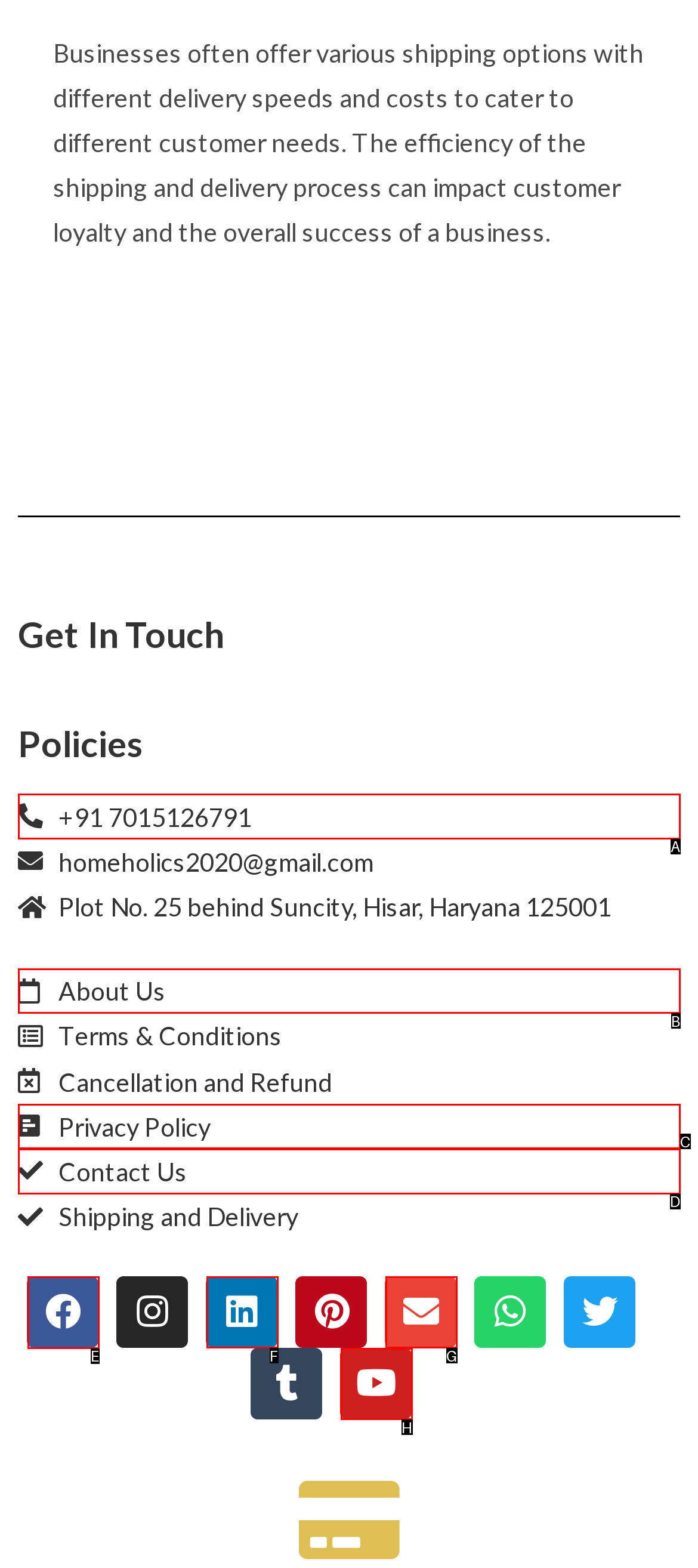Determine which HTML element I should select to execute the task: Follow on Facebook
Reply with the corresponding option's letter from the given choices directly.

E